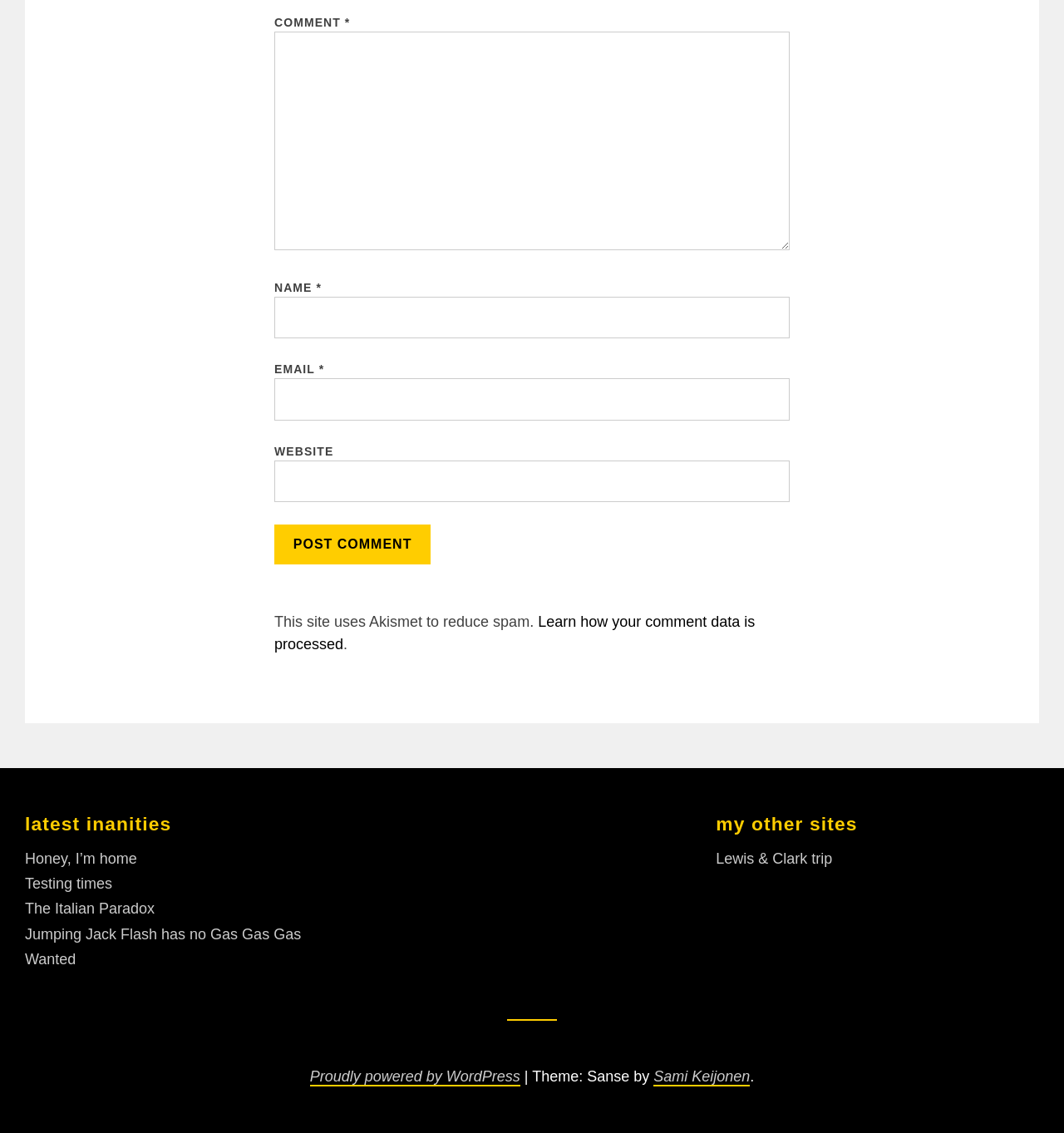How many links are there in the 'latest inanities' section?
Answer the question with a single word or phrase, referring to the image.

5